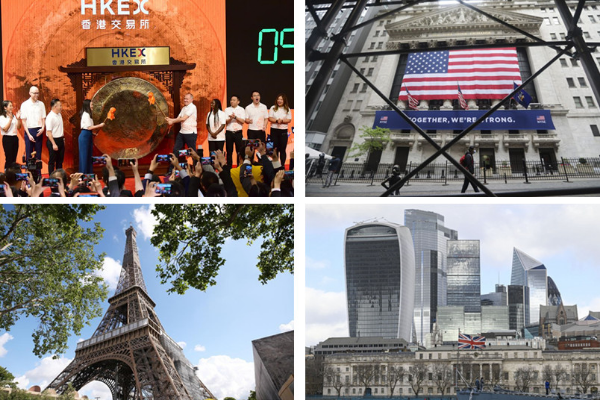What is the message conveyed by the NYSE facade?
Please provide a comprehensive answer based on the information in the image.

The massive American flag on the facade of the New York Stock Exchange (NYSE) conveys a message of resilience and unity, as stated in the caption, with the slogan 'TOGETHER, WE'RE STRONG'.